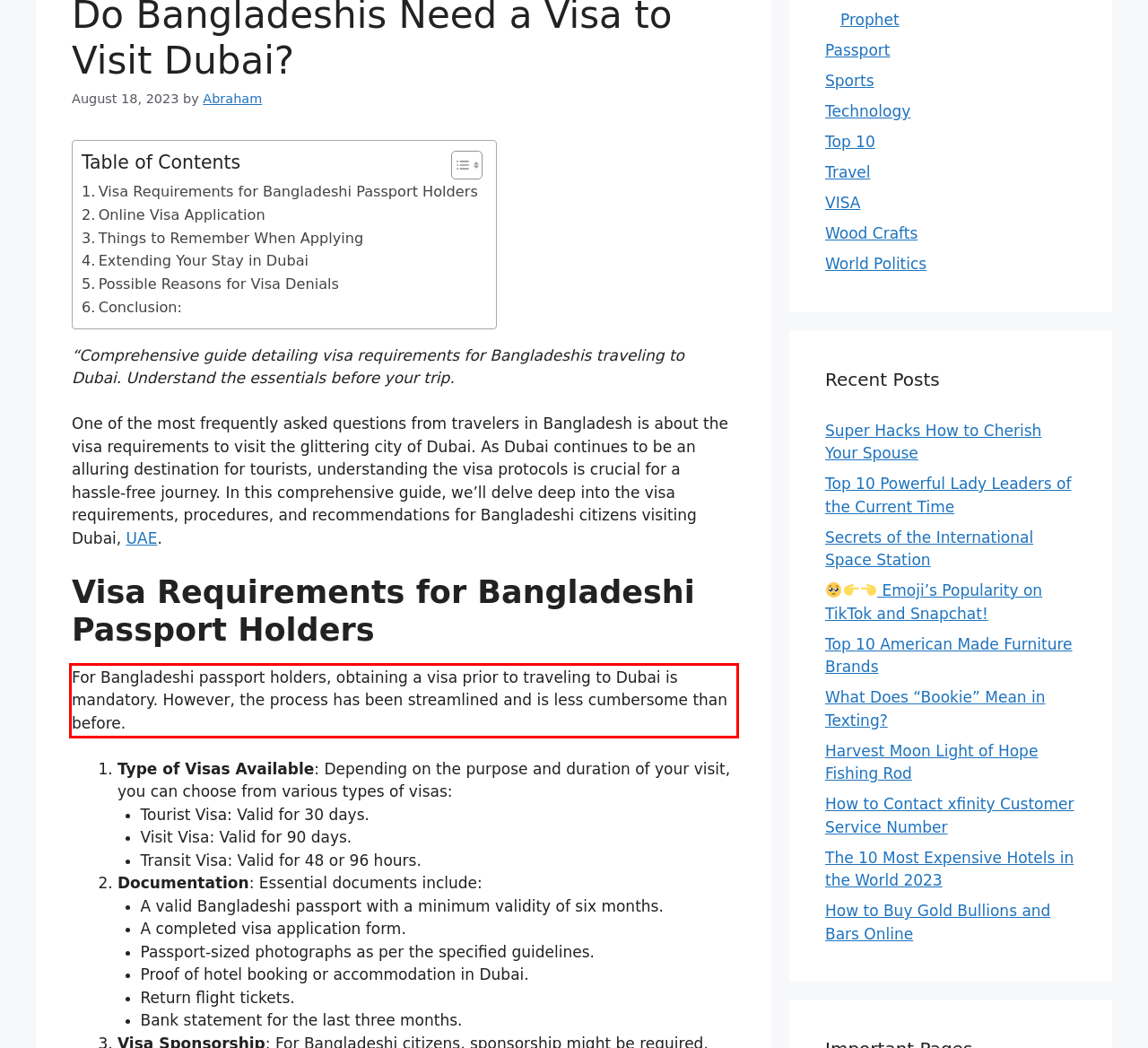With the provided screenshot of a webpage, locate the red bounding box and perform OCR to extract the text content inside it.

For Bangladeshi passport holders, obtaining a visa prior to traveling to Dubai is mandatory. However, the process has been streamlined and is less cumbersome than before.